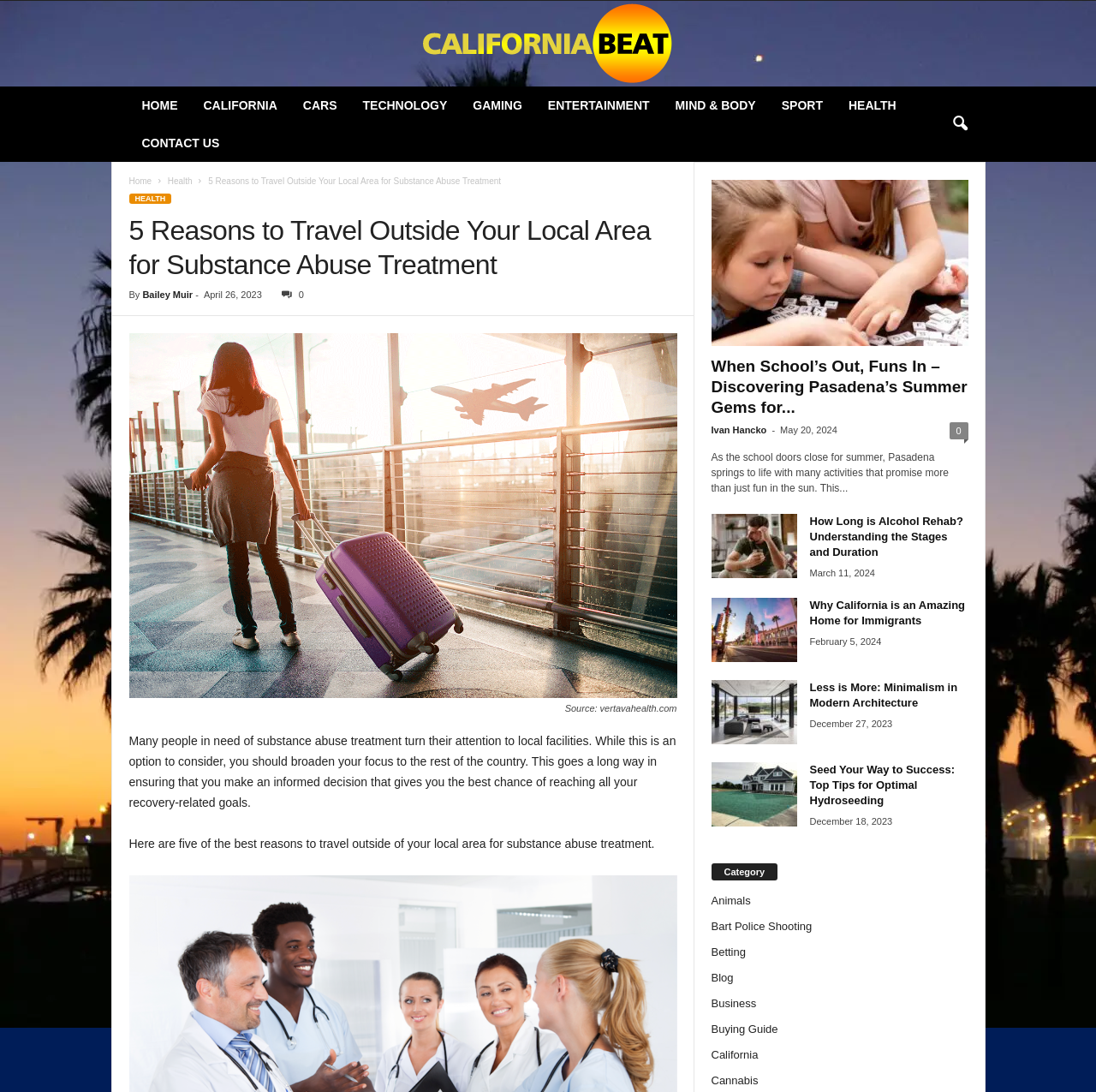What is the author of the main article?
Using the information presented in the image, please offer a detailed response to the question.

I looked at the byline of the main article, which indicates that the author is Bailey Muir.